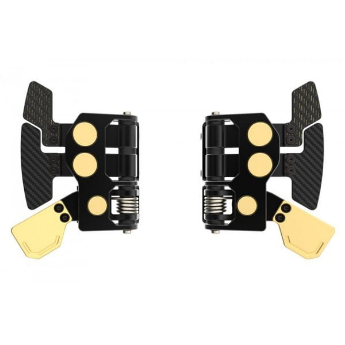Give a detailed account of the contents of the image.

The image showcases the **Podium Advanced Paddle Module**, a high-performance accessory designed for sim racing enthusiasts. This module consists of two elegant paddles, featuring a sleek black finish enhanced with gold accents. The paddles are equipped with responsive levers and prominent tactile buttons, providing precise feedback for gear shifting. Their unique design combines both aesthetic appeal and functionality, ensuring that drivers can take full advantage of advanced racing techniques. Ideal for enhancing the racing experience, this module is a staple for serious competitors looking to enhance their setup with premium components.